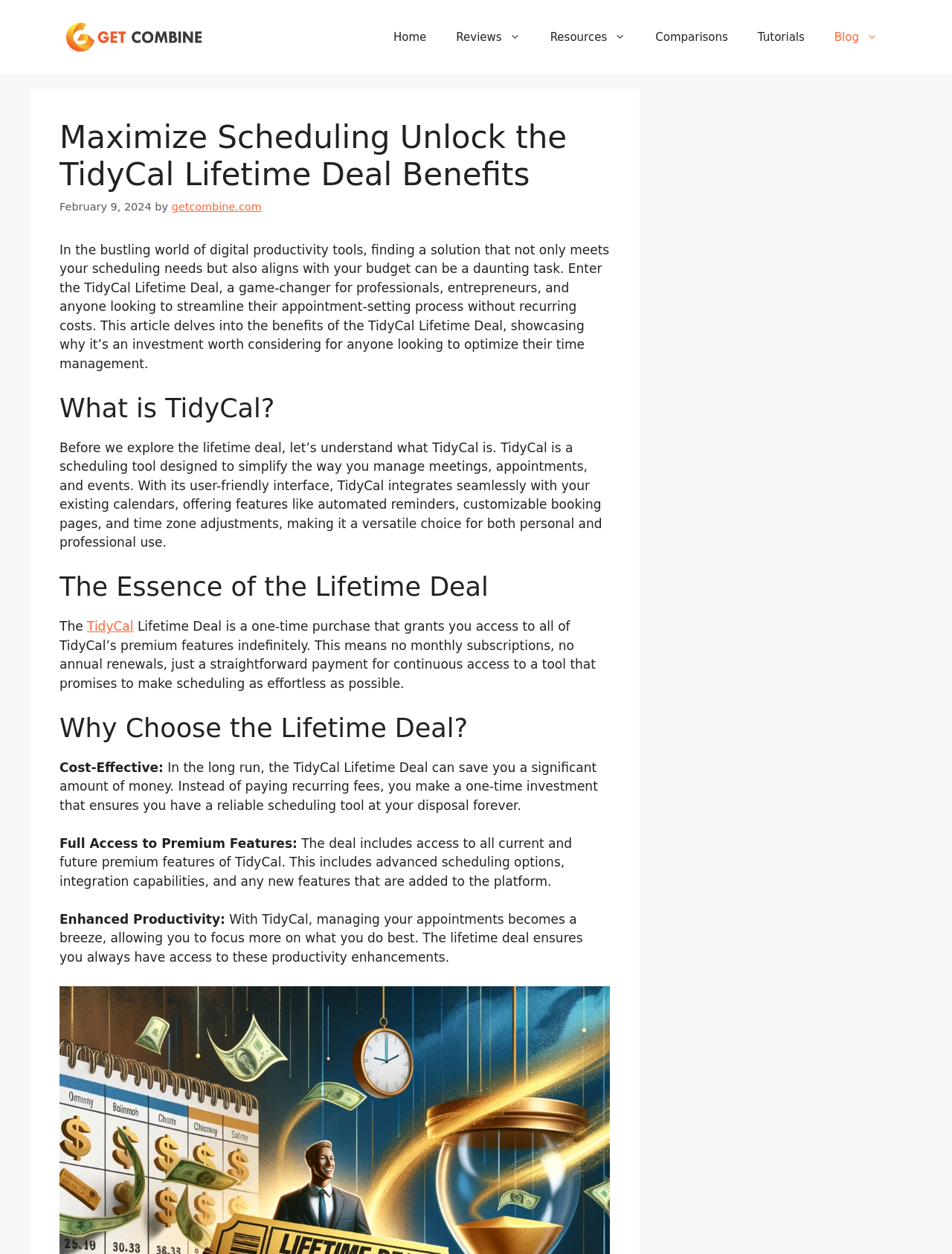Extract the main title from the webpage.

Maximize Scheduling Unlock the TidyCal Lifetime Deal Benefits